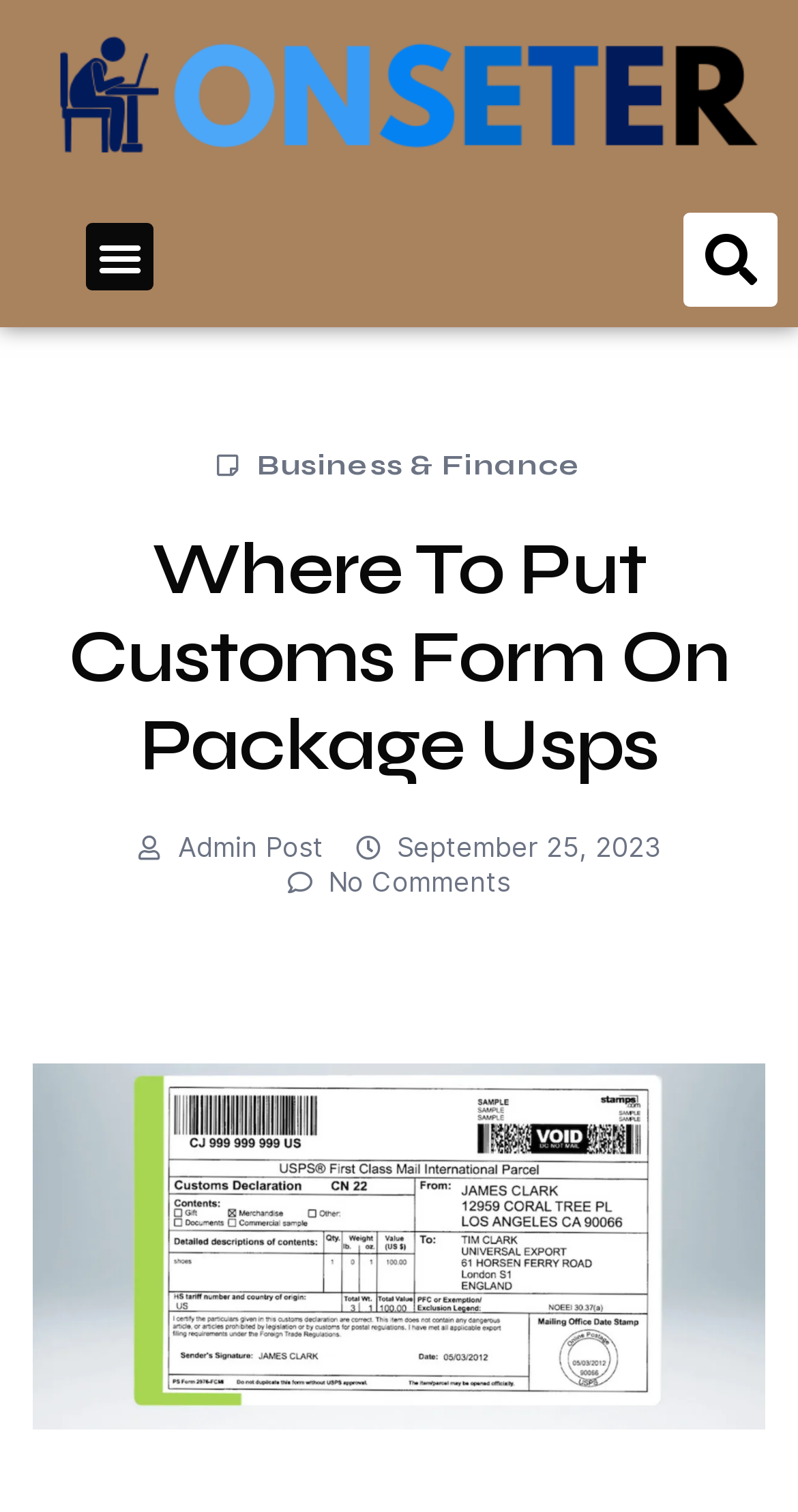Please answer the following question using a single word or phrase: 
What is the purpose of the button with text 'Menu Toggle'?

To toggle the menu